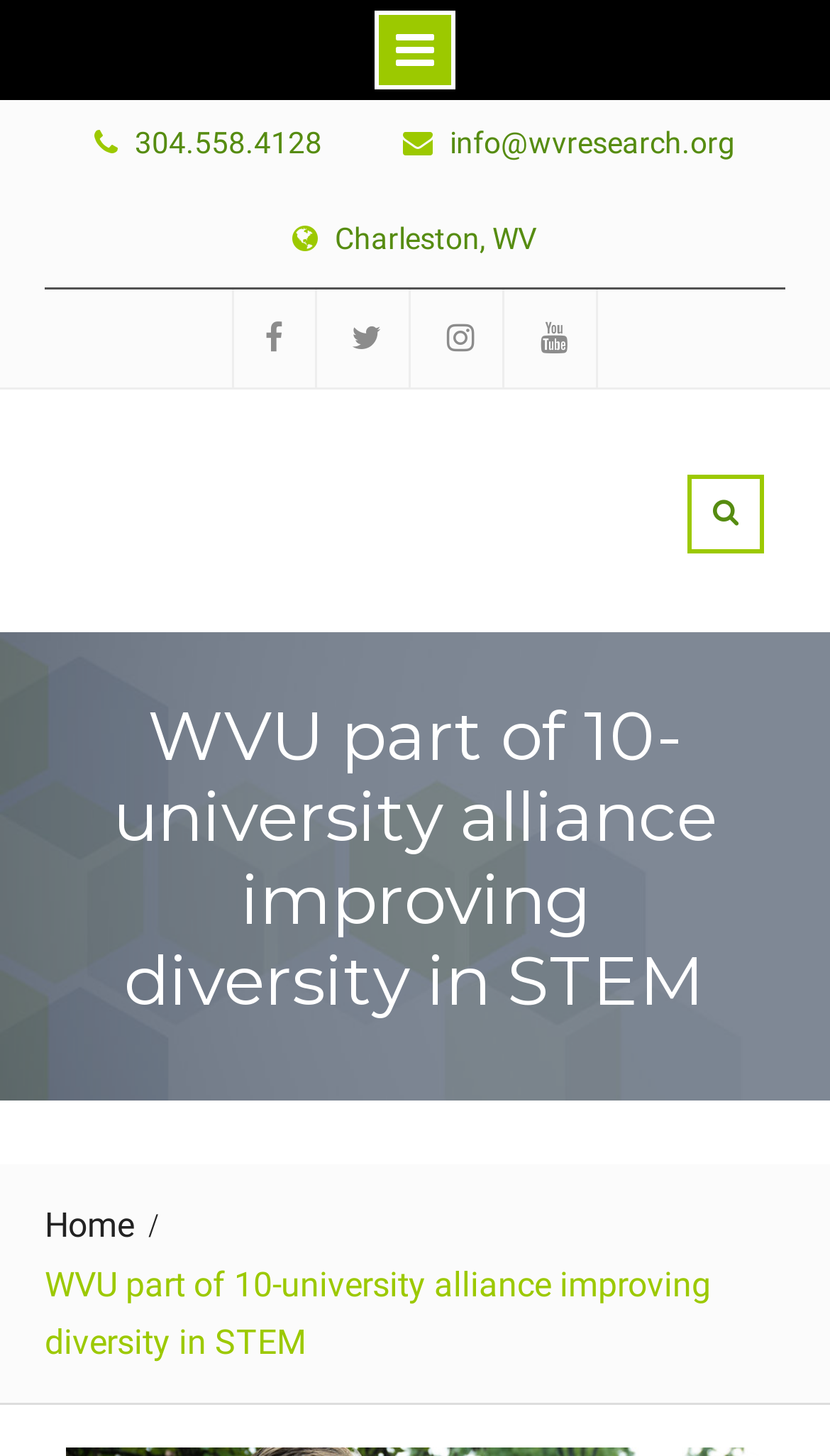What division is mentioned?
Observe the image and answer the question with a one-word or short phrase response.

STaR Division